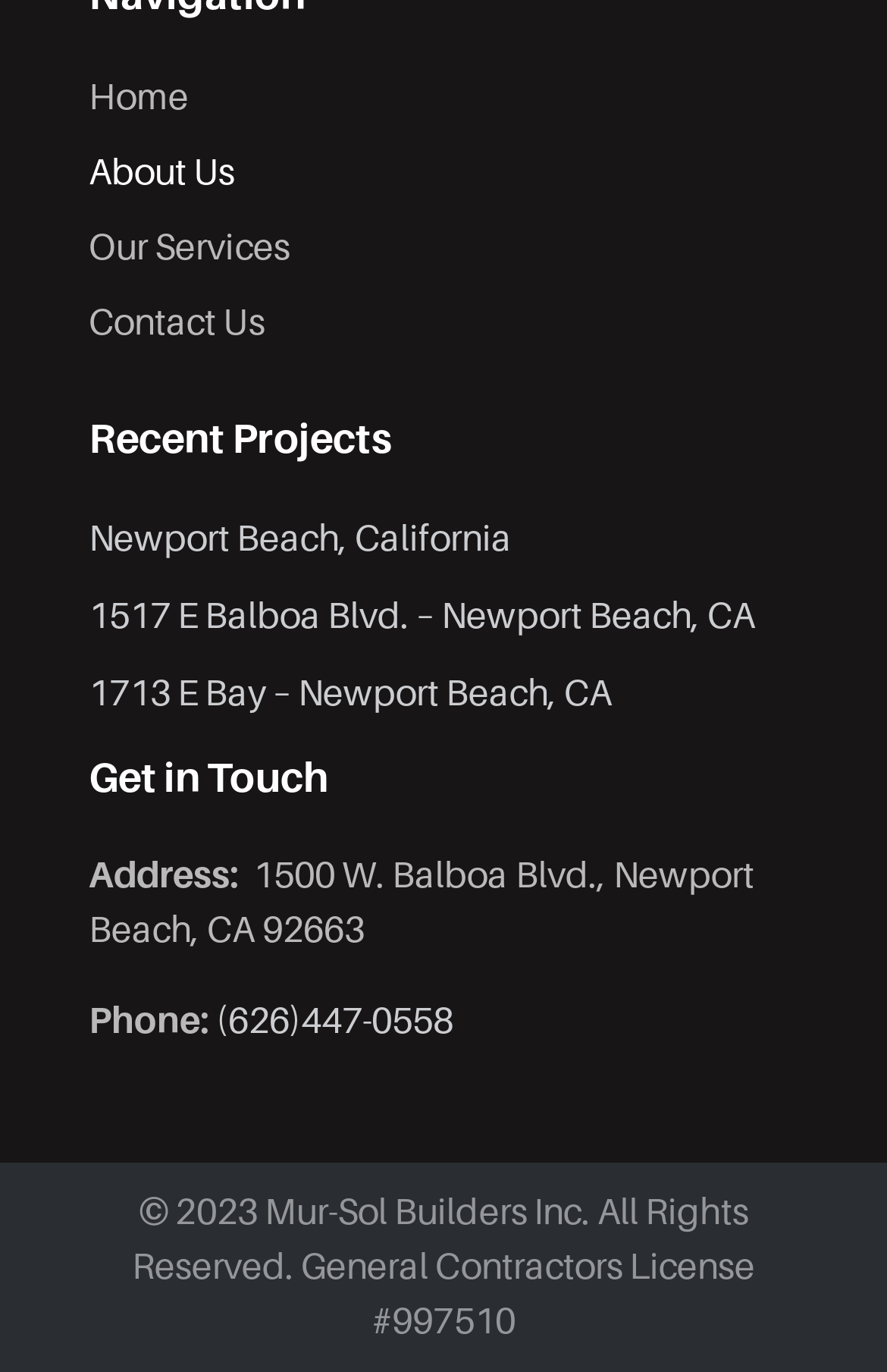Give a concise answer using one word or a phrase to the following question:
What is the company's address?

1500 W. Balboa Blvd., Newport Beach, CA 92663